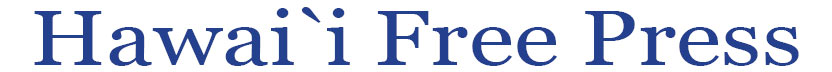What is the day of the week of the publication date?
Answer the question with detailed information derived from the image.

The date of publication associated with the content includes 'Sunday, May 12, 2024', which indicates that the day of the week of the publication date is Sunday.